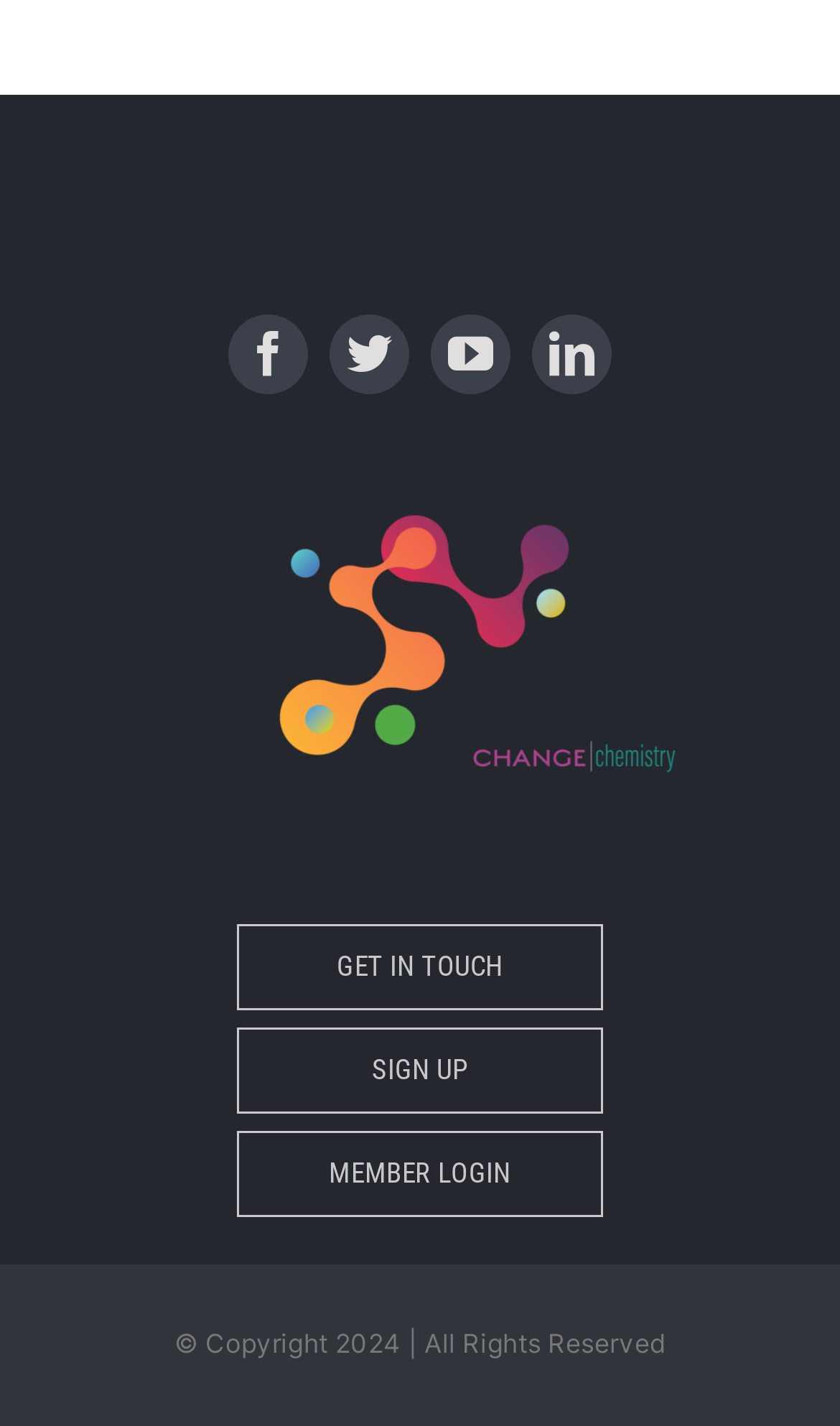Locate the bounding box coordinates for the element described below: "GET IN TOUCH". The coordinates must be four float values between 0 and 1, formatted as [left, top, right, bottom].

[0.282, 0.649, 0.718, 0.709]